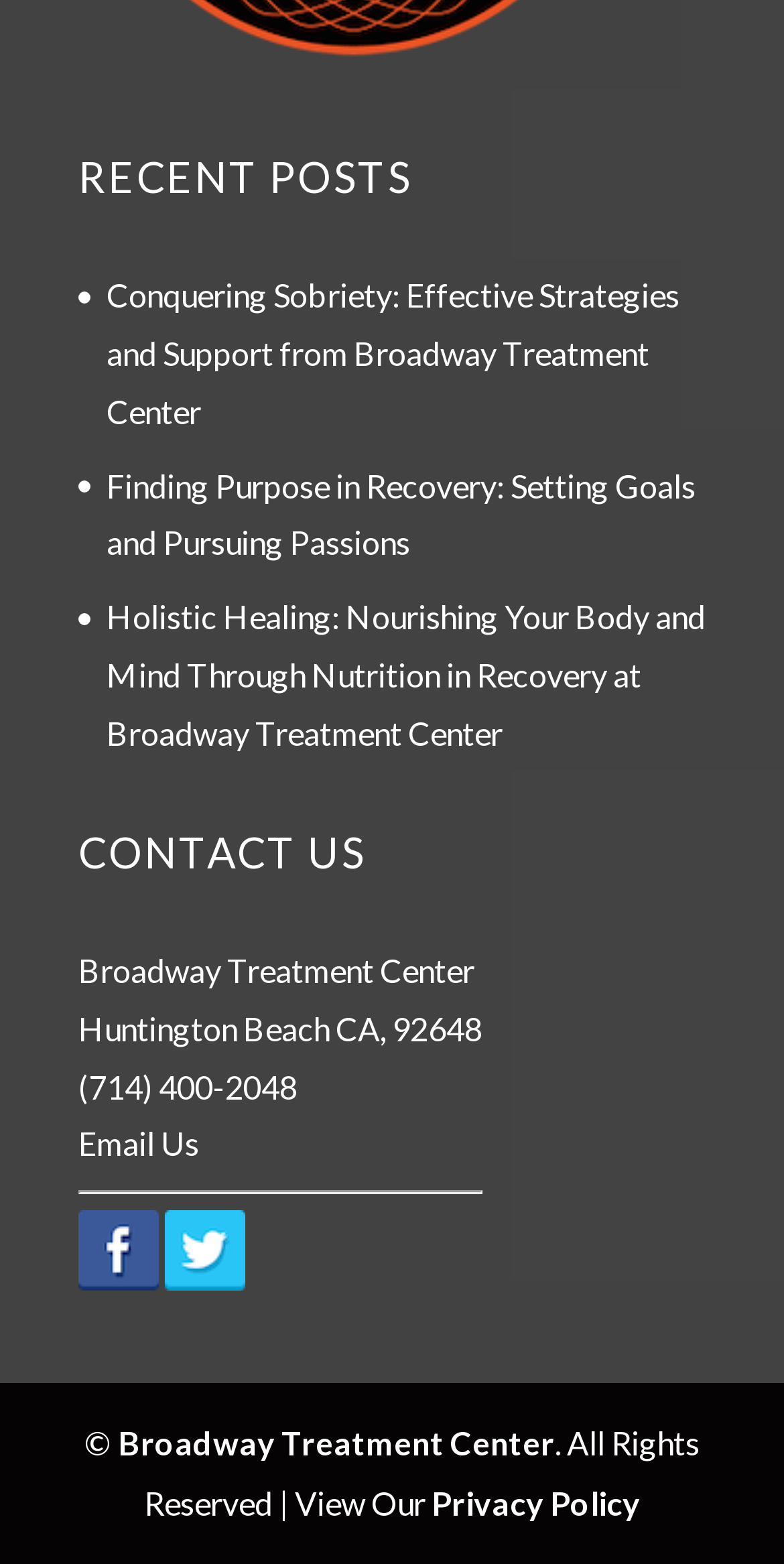How can someone contact the treatment center?
Observe the image and answer the question with a one-word or short phrase response.

By phone, email, or social media